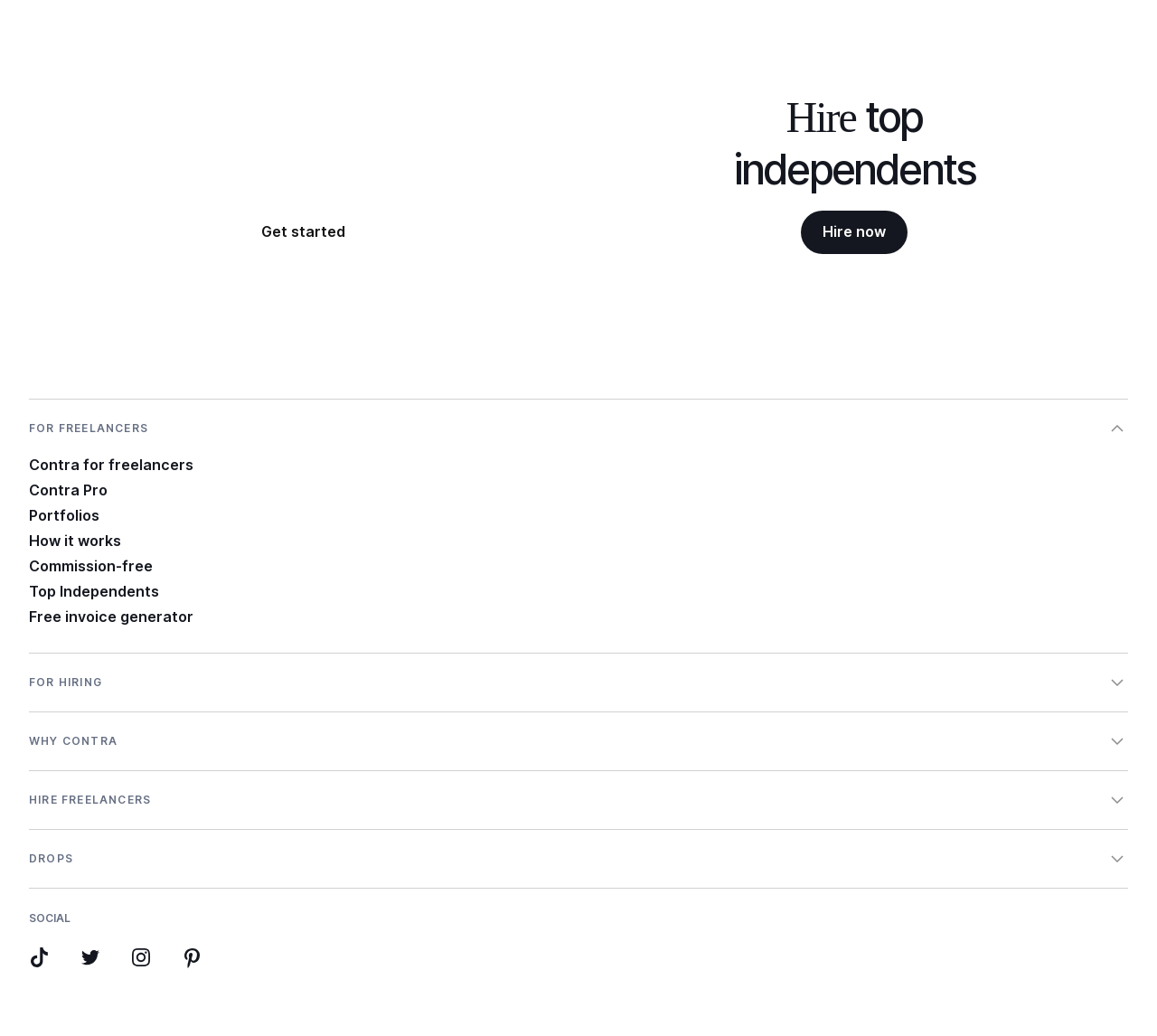Identify the bounding box coordinates of the clickable region to carry out the given instruction: "Click on 'Twitter'".

[0.069, 0.92, 0.088, 0.938]